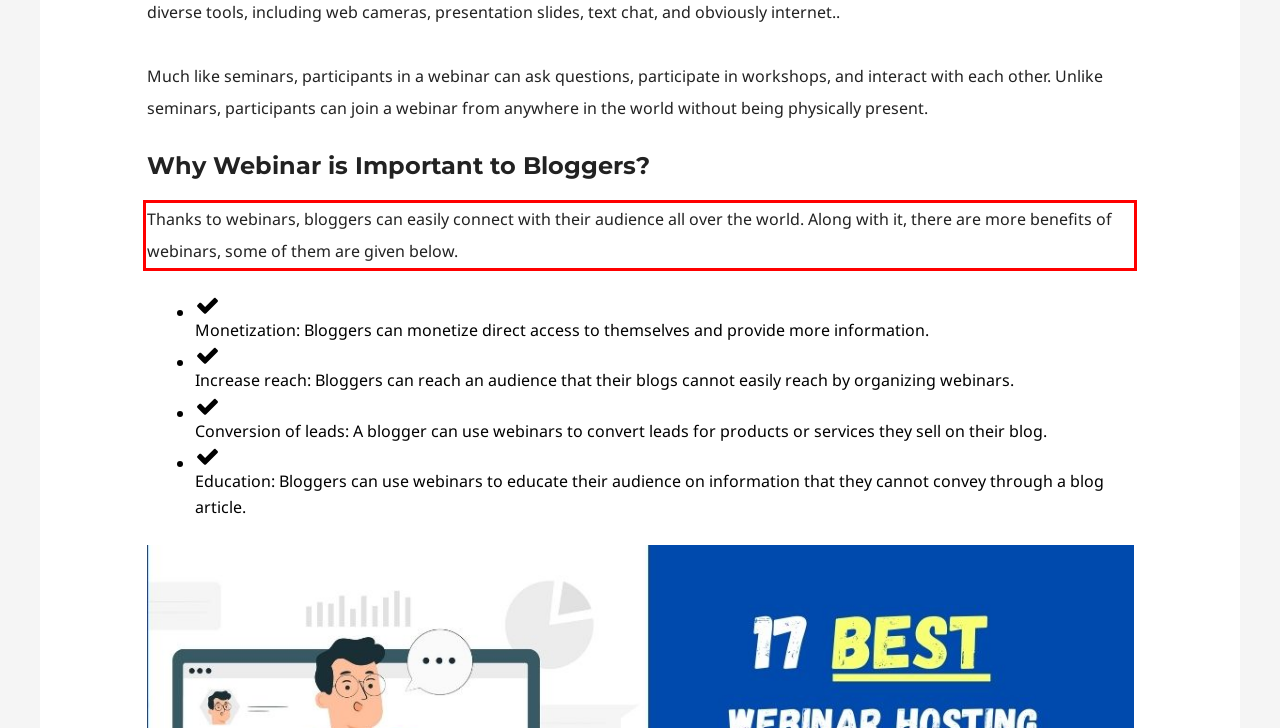Please use OCR to extract the text content from the red bounding box in the provided webpage screenshot.

Thanks to webinars, bloggers can easily connect with their audience all over the world. Along with it, there are more benefits of webinars, some of them are given below.